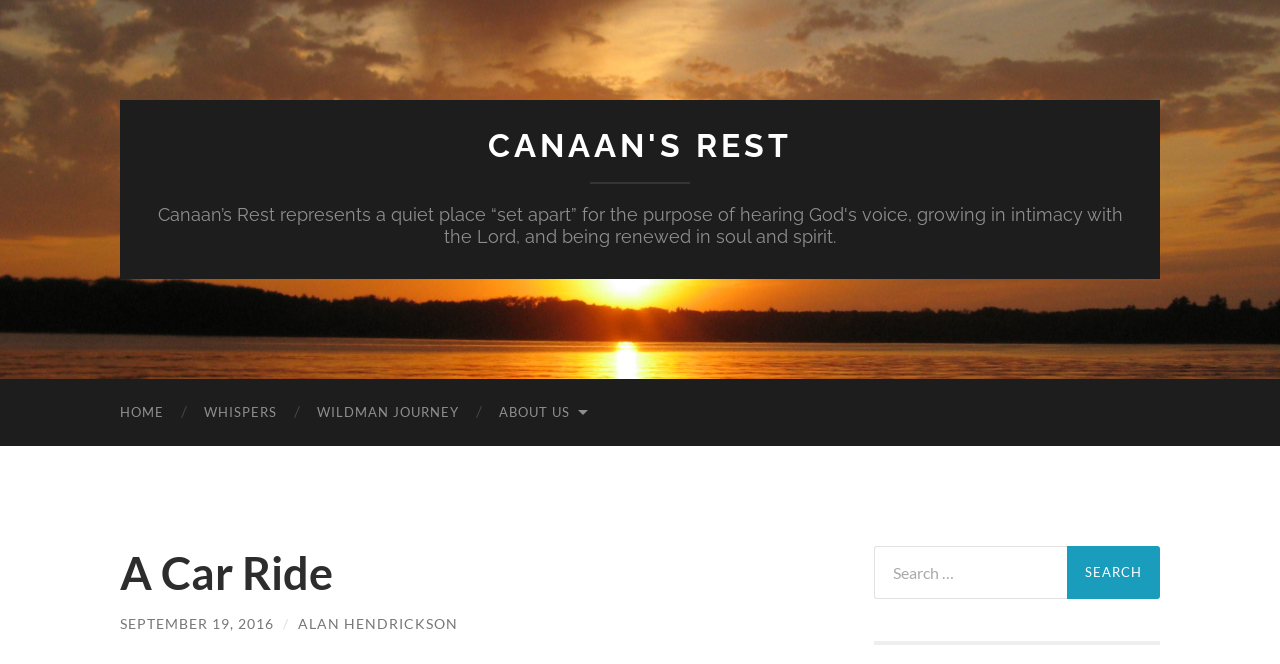Give a one-word or short phrase answer to this question: 
What is the date of the post?

SEPTEMBER 19, 2016